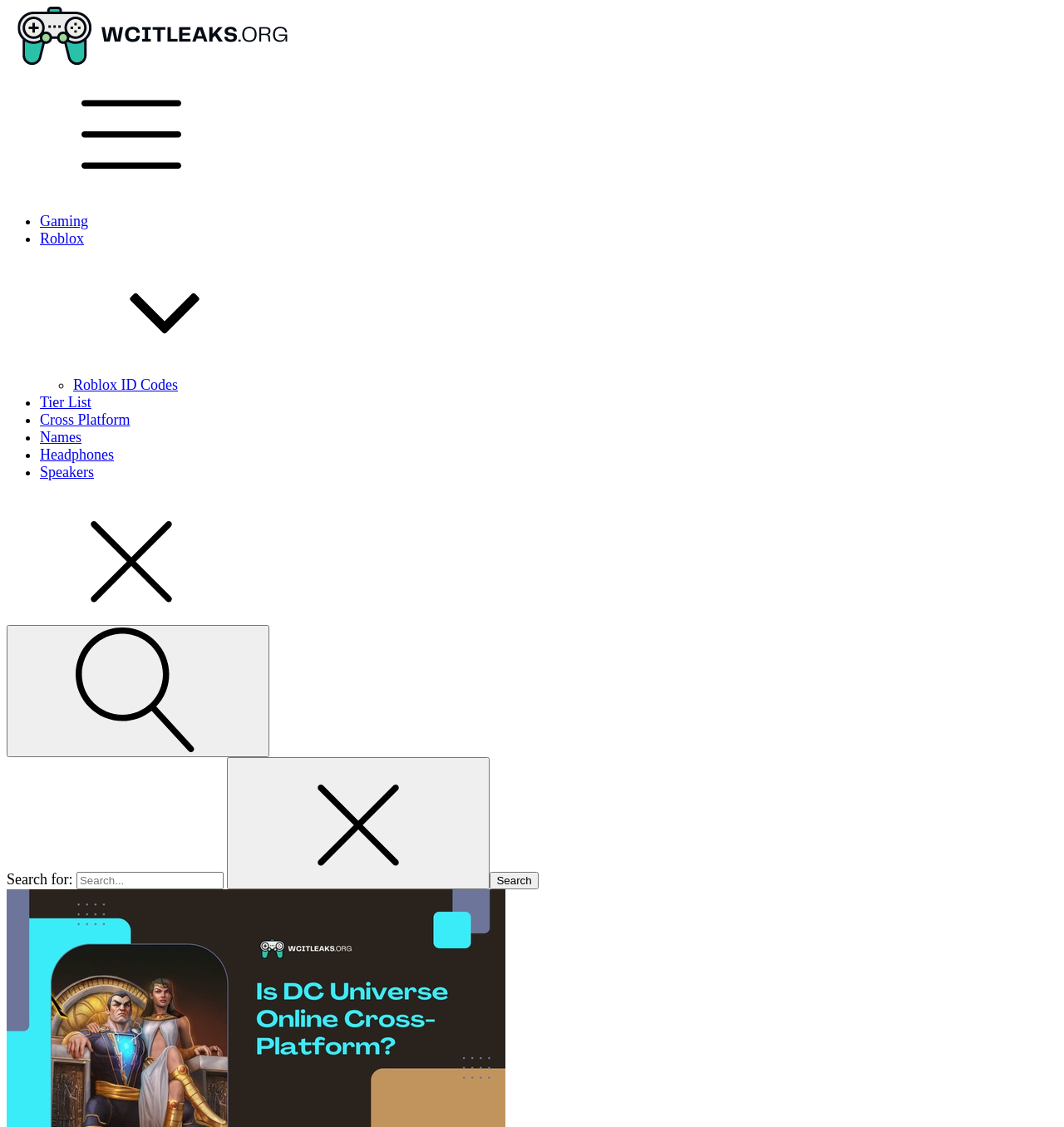Find the bounding box coordinates for the area that should be clicked to accomplish the instruction: "Open search".

[0.006, 0.555, 0.253, 0.672]